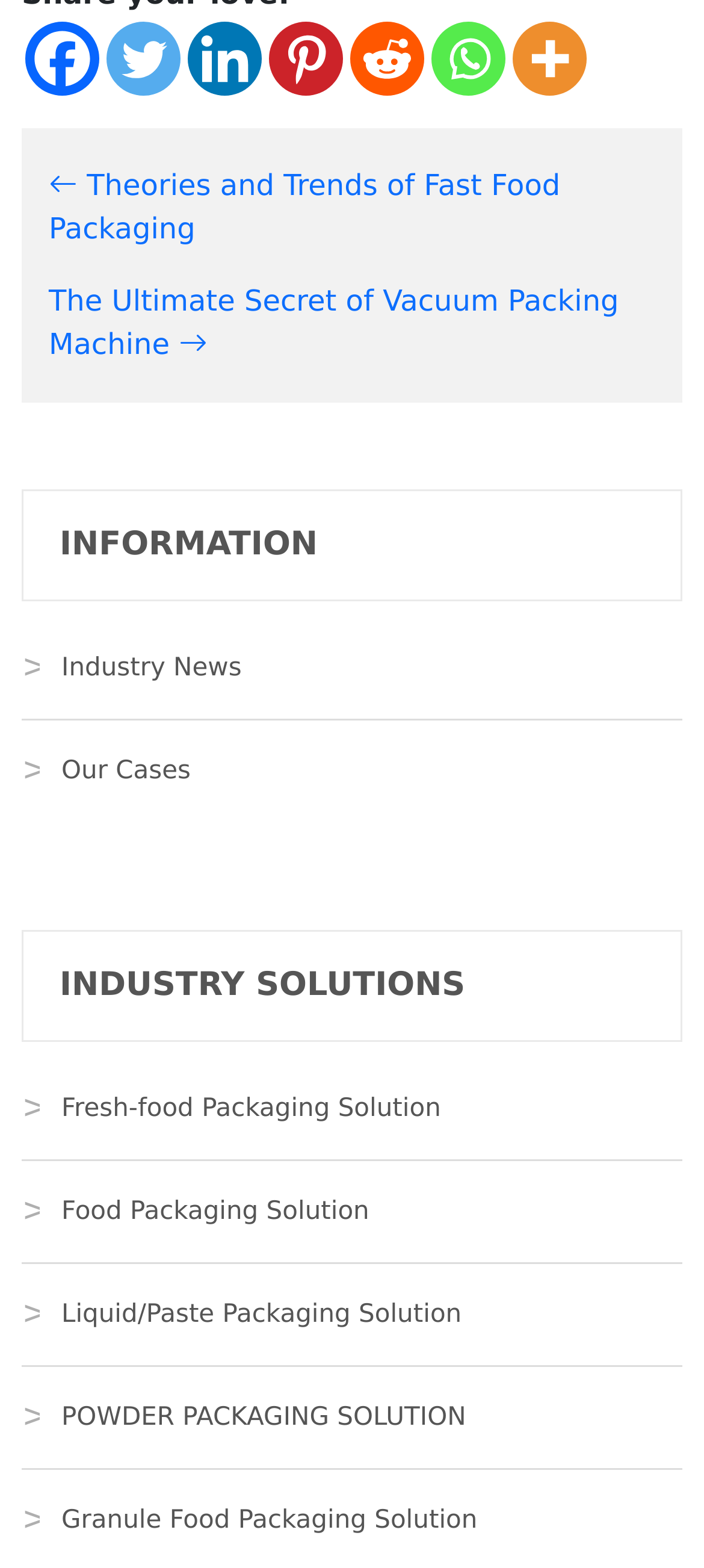Find the bounding box coordinates of the element to click in order to complete this instruction: "Explore Industry News". The bounding box coordinates must be four float numbers between 0 and 1, denoted as [left, top, right, bottom].

[0.056, 0.401, 0.944, 0.452]